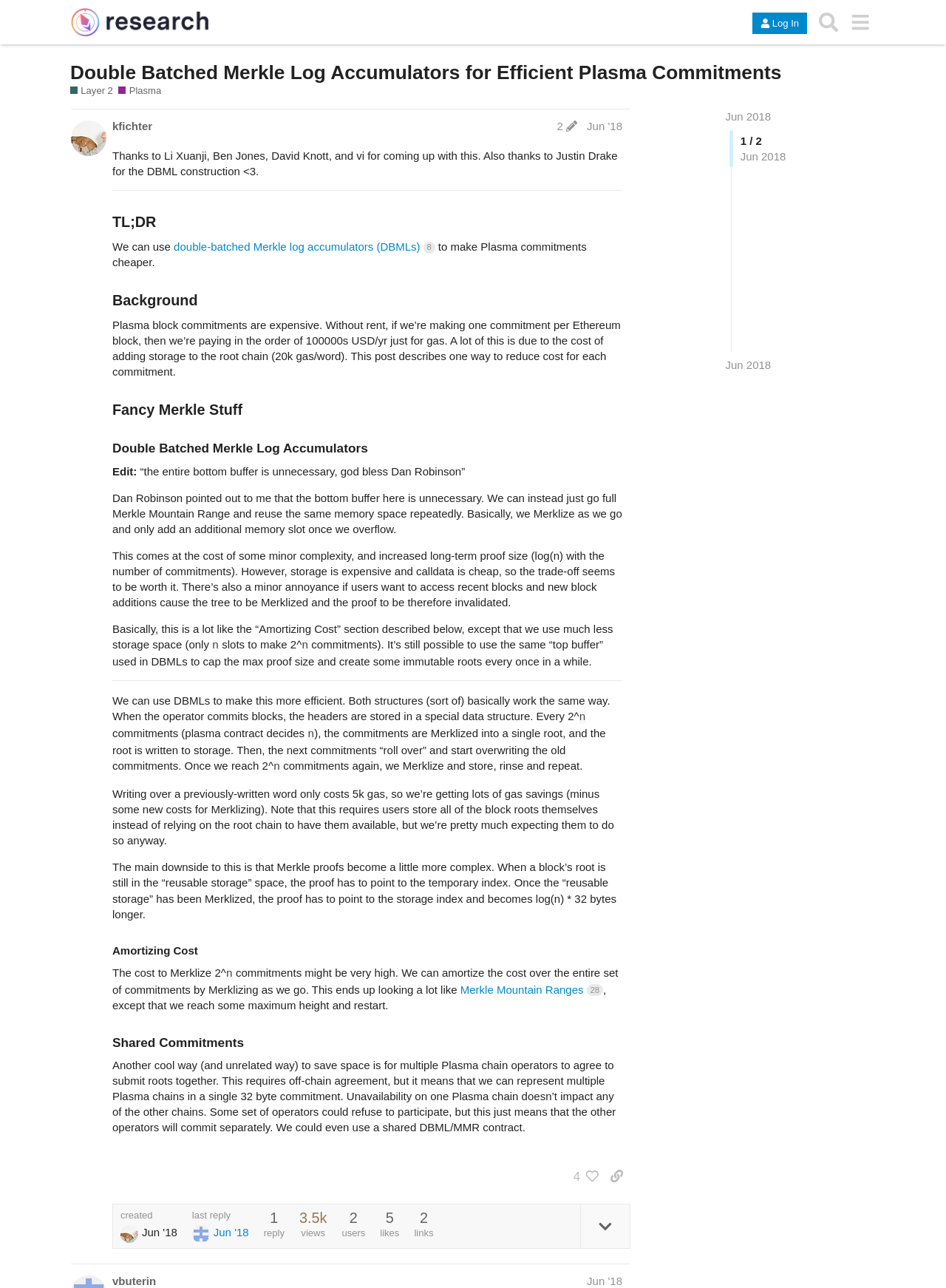What is the name of the research topic?
Please look at the screenshot and answer in one word or a short phrase.

Double Batched Merkle Log Accumulators